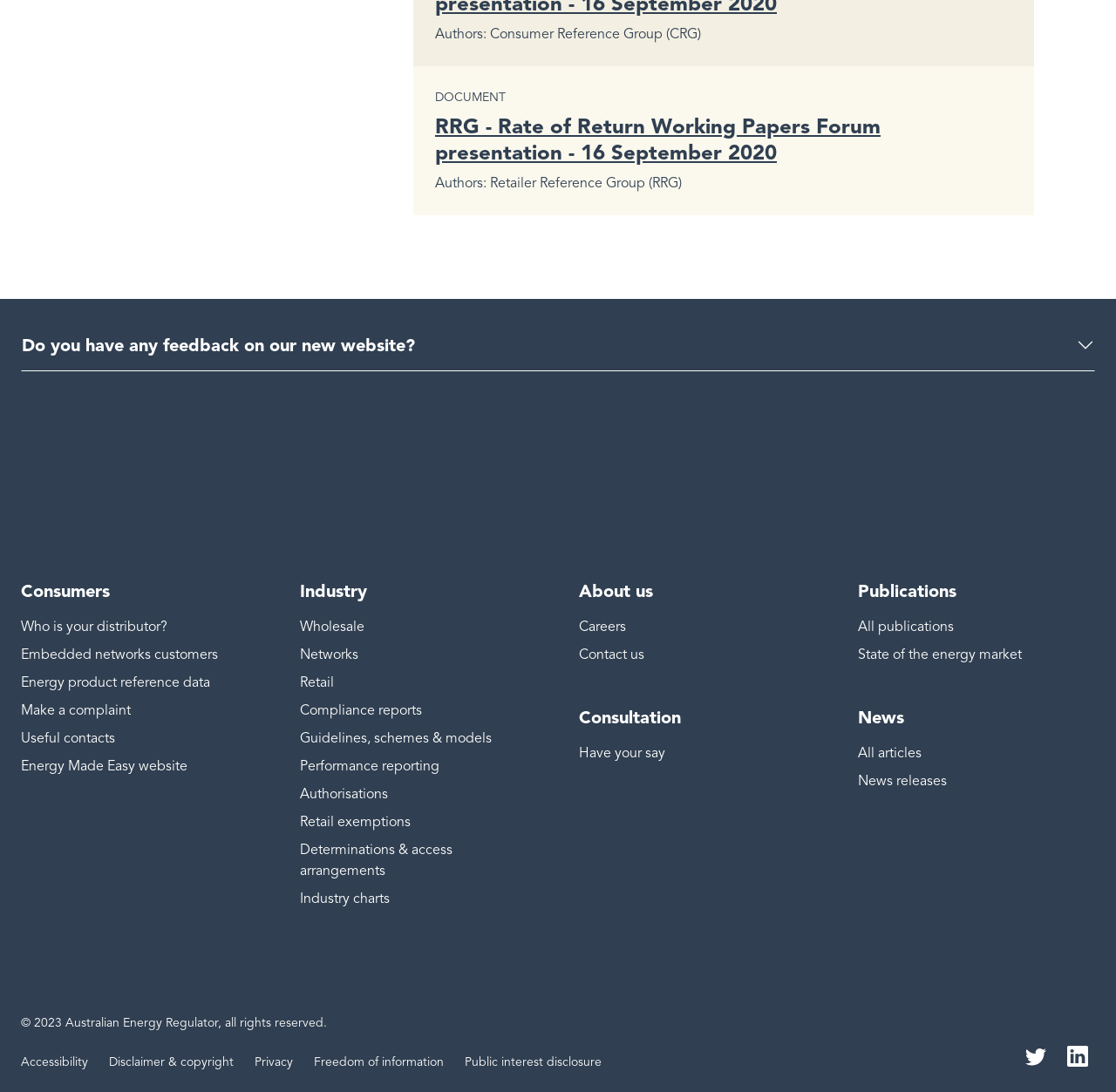Please find the bounding box coordinates of the element that must be clicked to perform the given instruction: "Go to the 'Consumers' section". The coordinates should be four float numbers from 0 to 1, i.e., [left, top, right, bottom].

[0.019, 0.531, 0.231, 0.551]